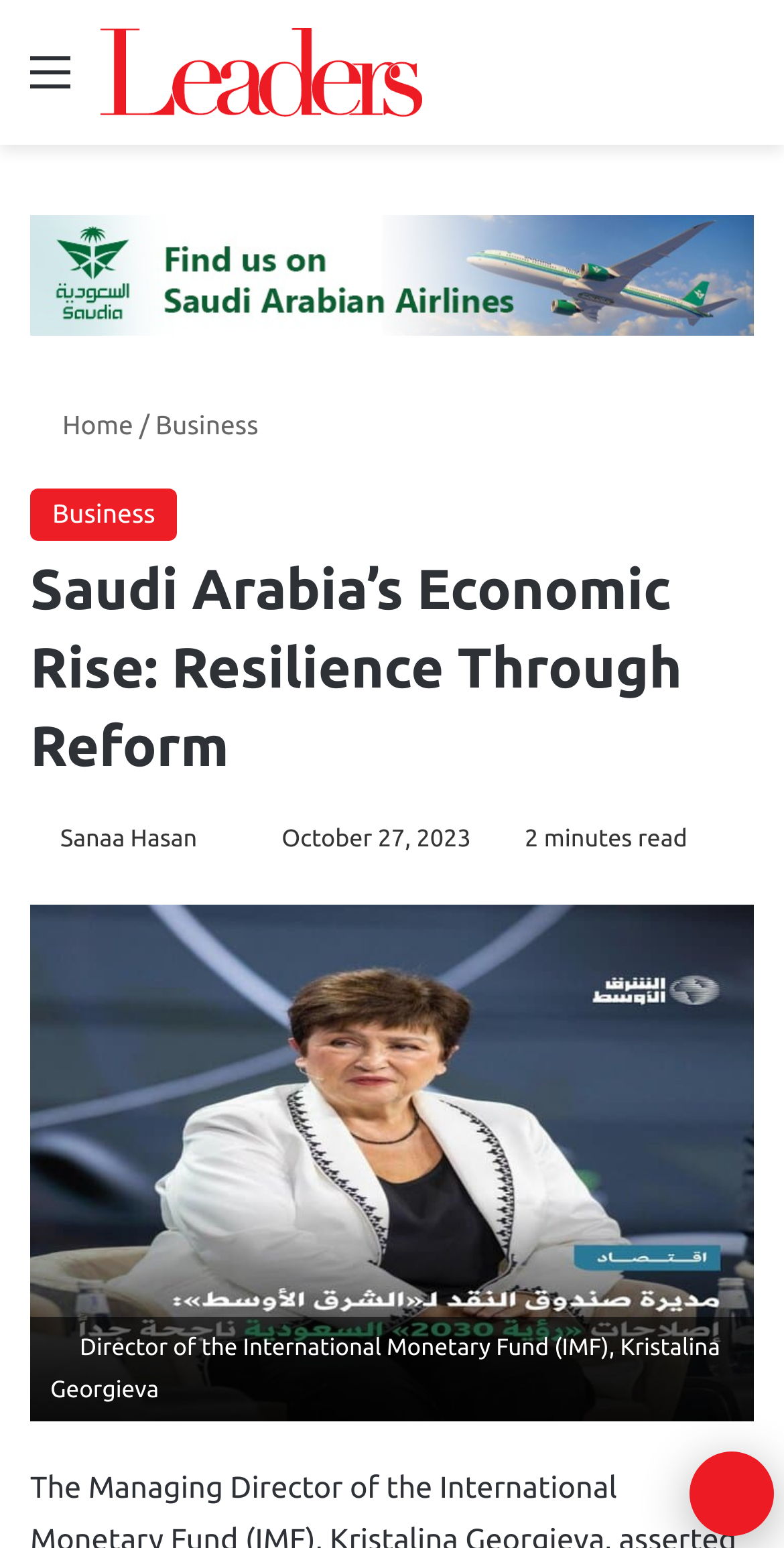Please examine the image and answer the question with a detailed explanation:
What is the name of the person in the figure?

I found the name of the person in the figure by looking at the figcaption element, which says 'Director of the International Monetary Fund (IMF), Kristalina Georgieva'.